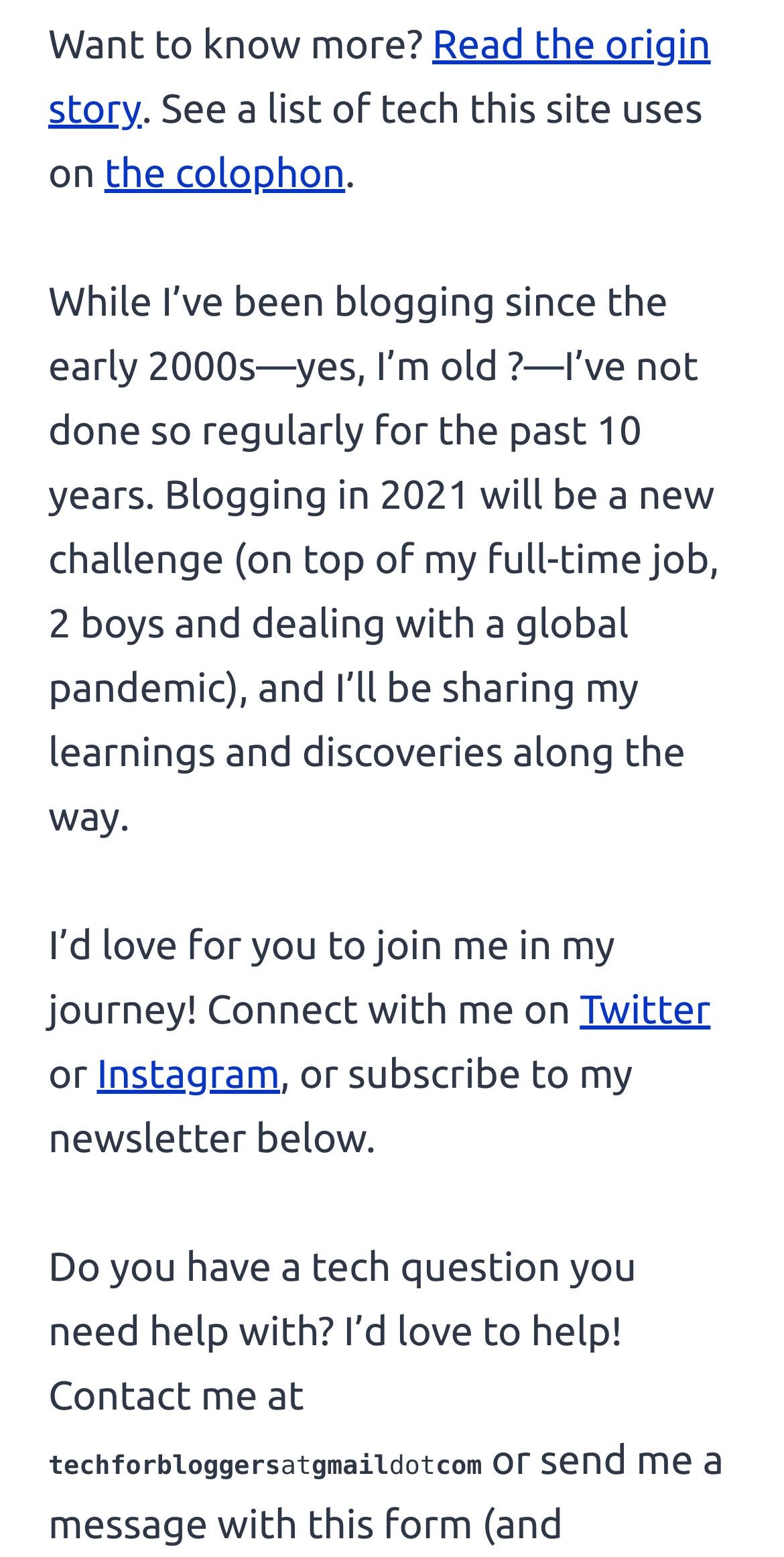Reply to the question with a single word or phrase:
What is the author's current situation?

Full-time job, 2 boys, and a global pandemic